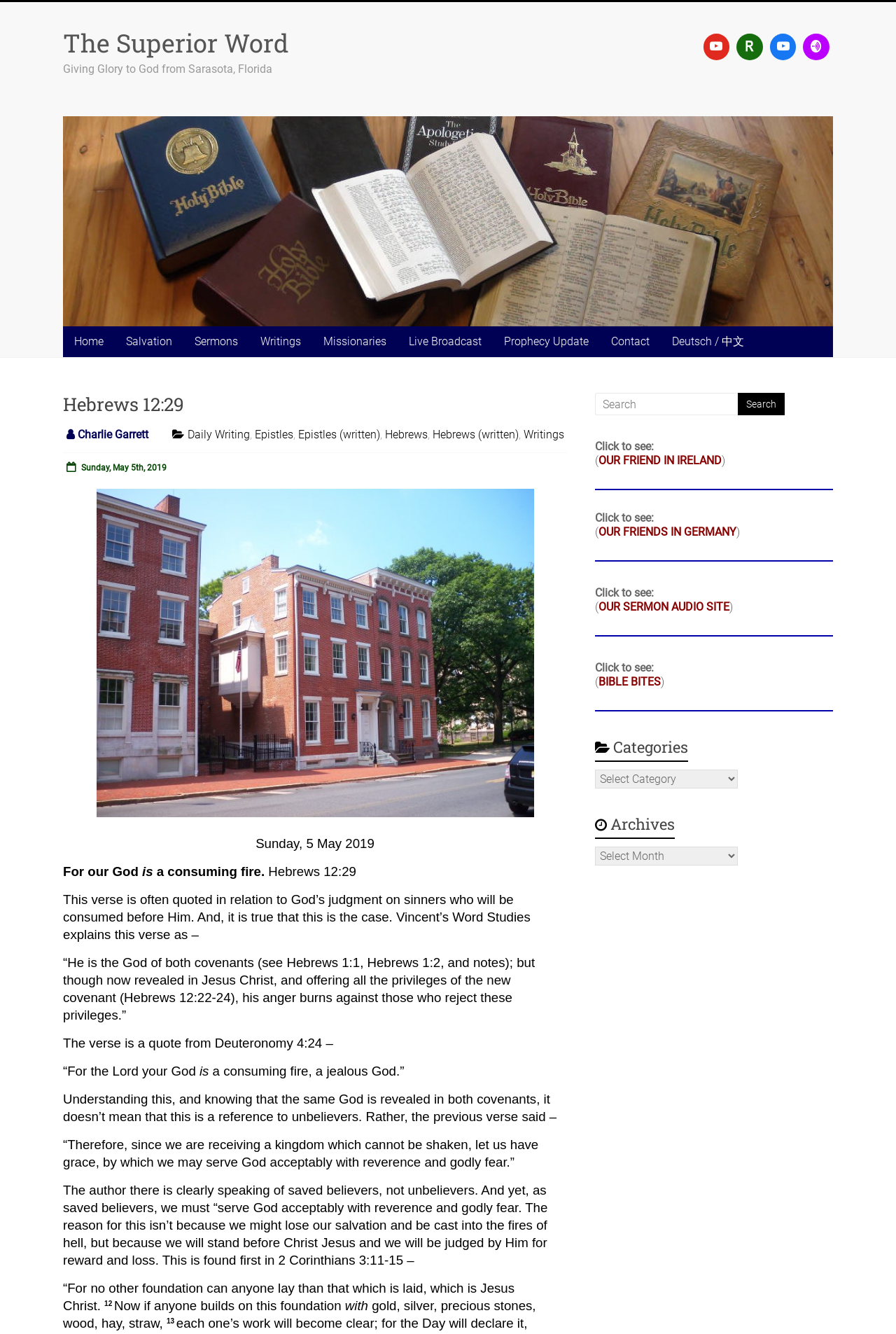Please study the image and answer the question comprehensively:
What is the language of the link 'Deutsch / 中文'?

The question can be answered by looking at the link 'Deutsch / 中文' and recognizing that 'Deutsch' is the German word for 'German' and '中文' is the Chinese characters for 'Chinese', suggesting that the link is for German and Chinese languages.